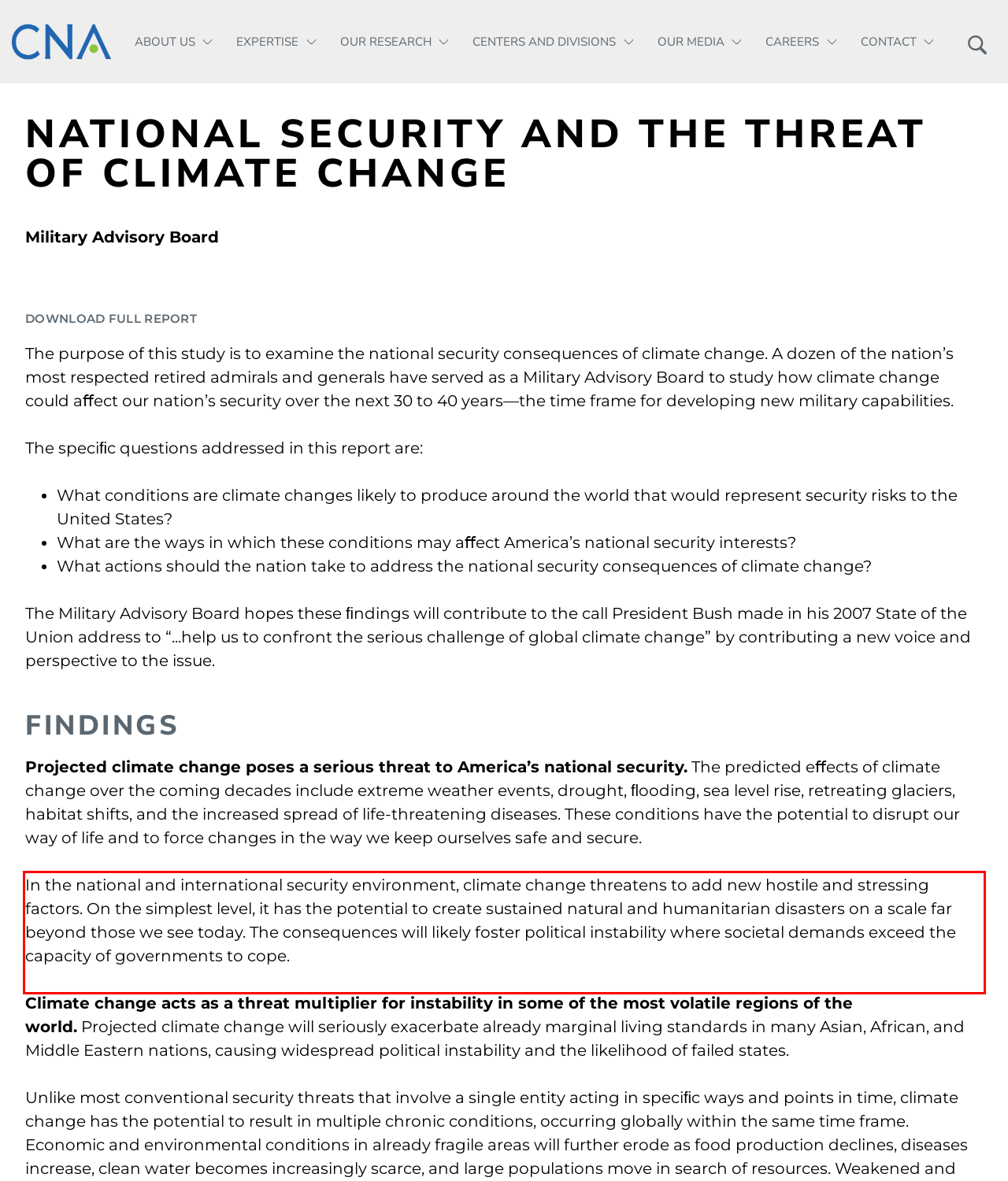Given a screenshot of a webpage, locate the red bounding box and extract the text it encloses.

In the national and international security environment, climate change threatens to add new hostile and stressing factors. On the simplest level, it has the potential to create sustained natural and humanitarian disasters on a scale far beyond those we see today. The consequences will likely foster political instability where societal demands exceed the capacity of governments to cope.